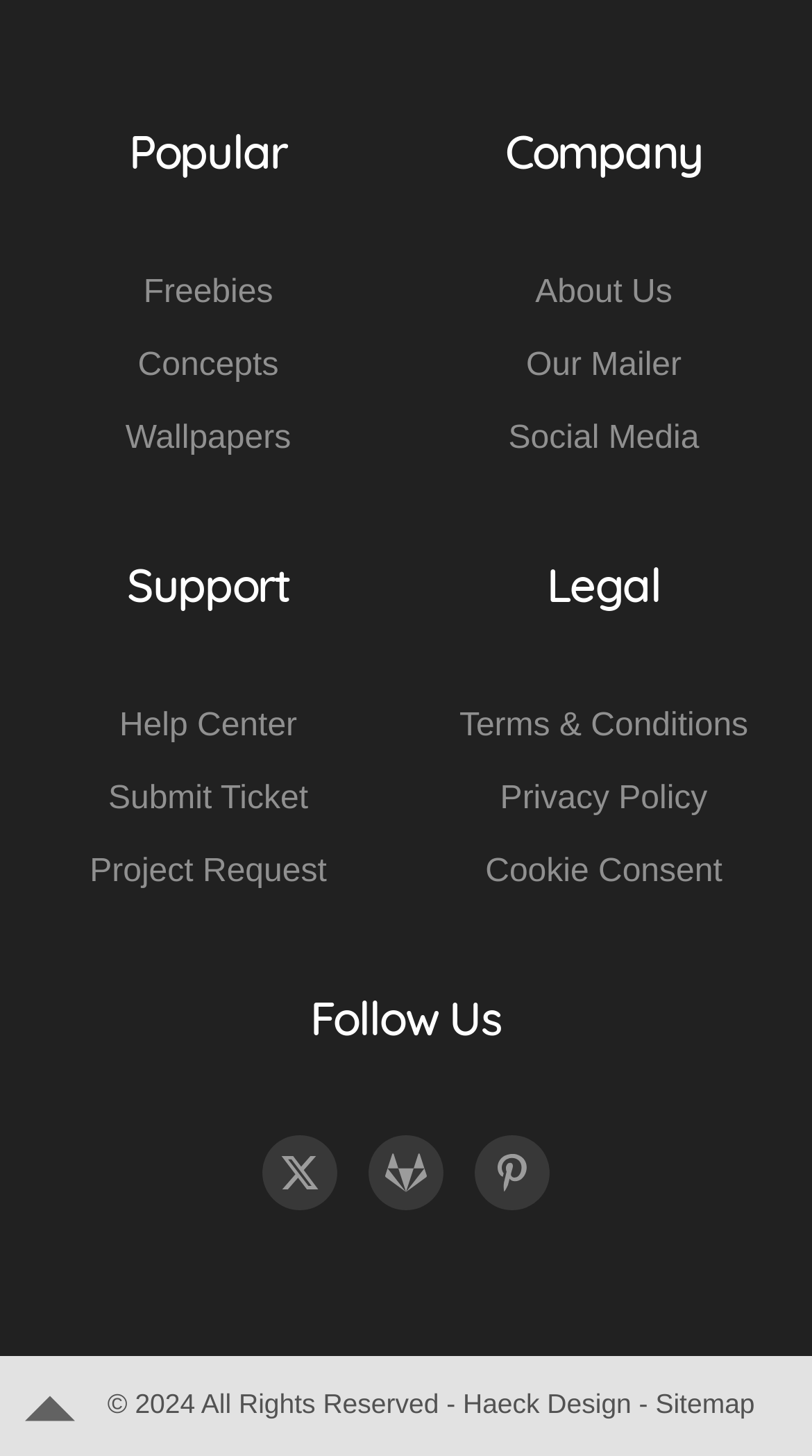Provide the bounding box coordinates of the UI element this sentence describes: "Sitemap".

[0.807, 0.953, 0.93, 0.975]